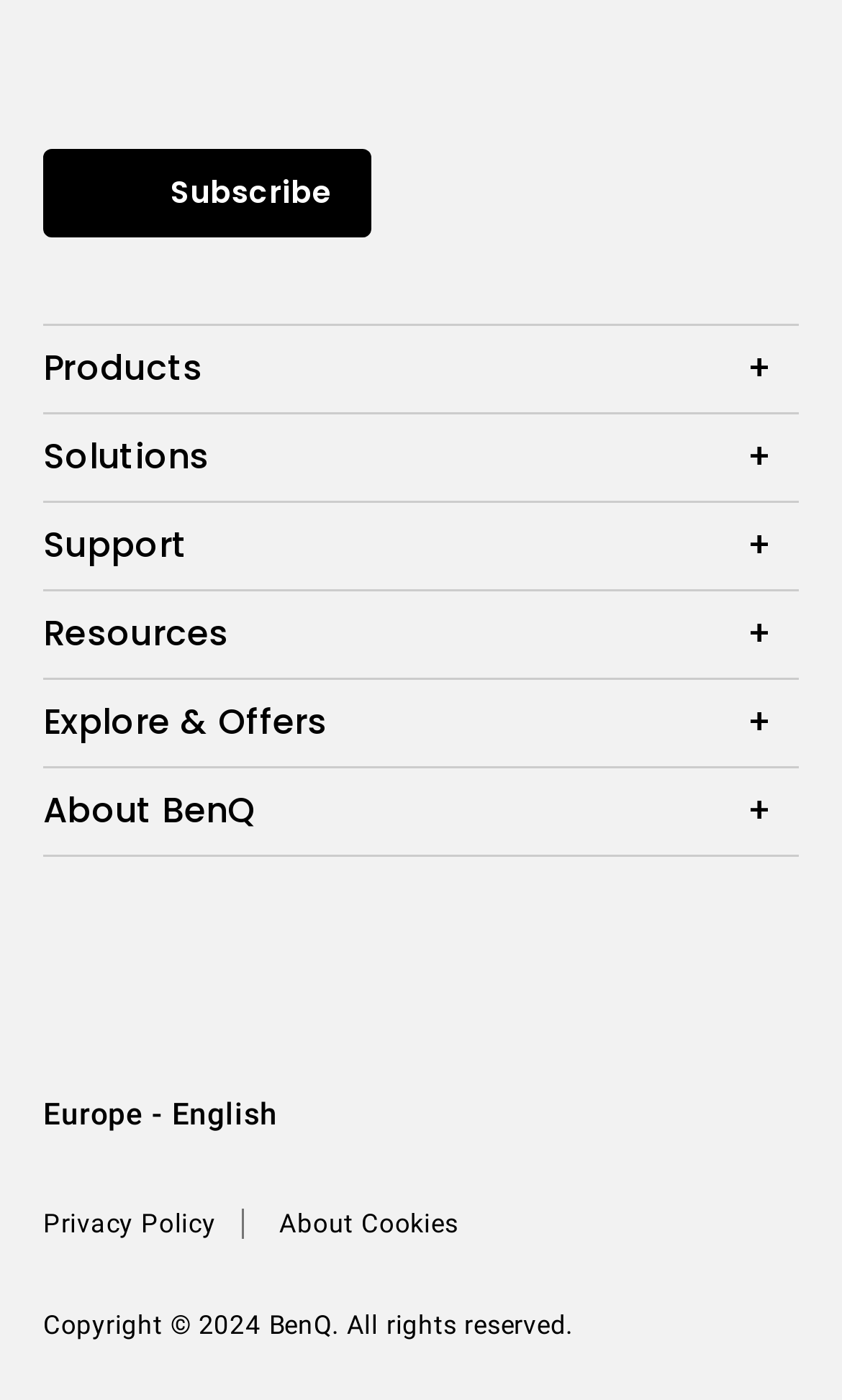Please locate the clickable area by providing the bounding box coordinates to follow this instruction: "Subscribe to the newsletter".

[0.051, 0.106, 0.441, 0.169]